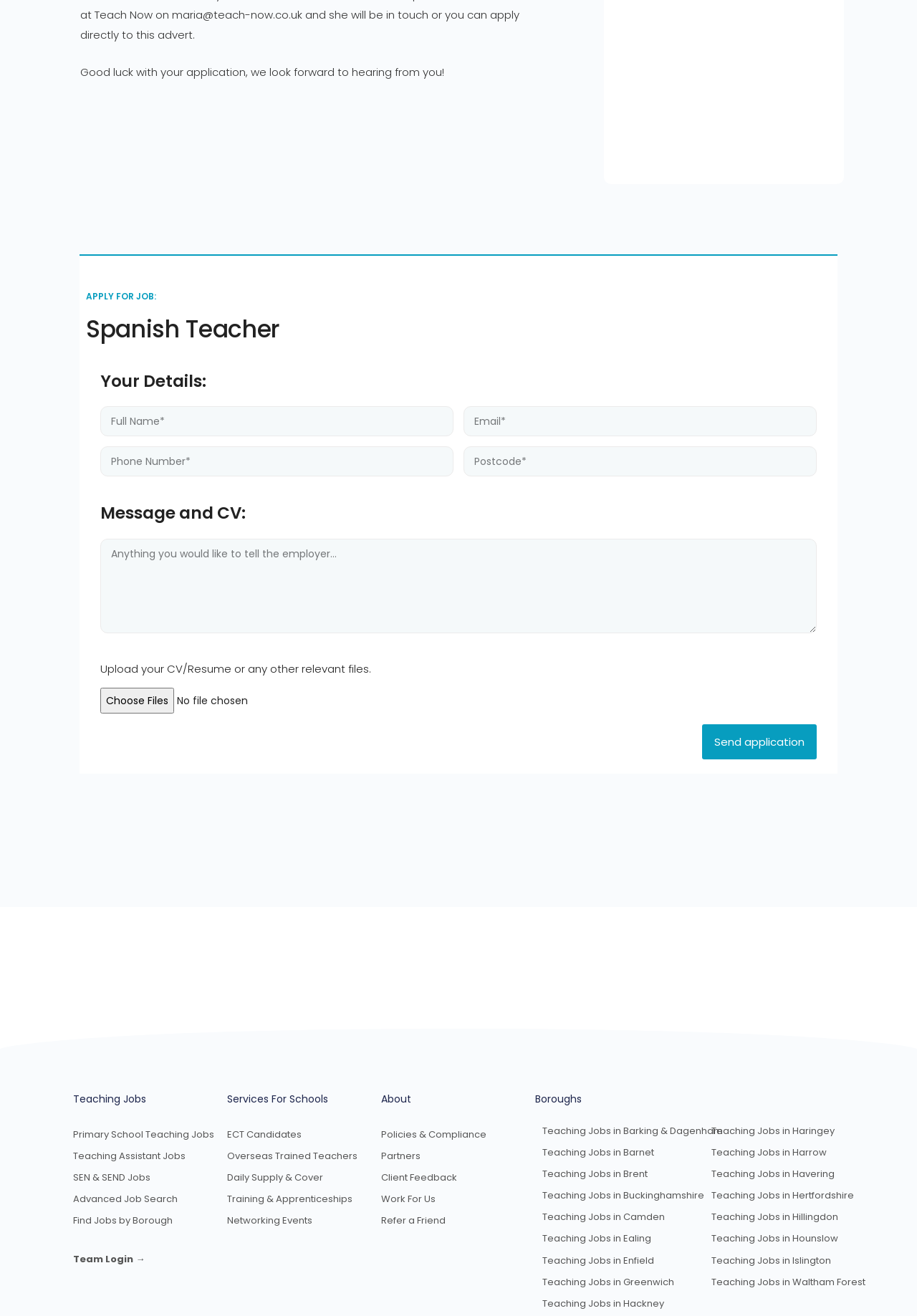What type of jobs are listed at the bottom of the webpage?
Based on the image content, provide your answer in one word or a short phrase.

Teaching Jobs by Borough